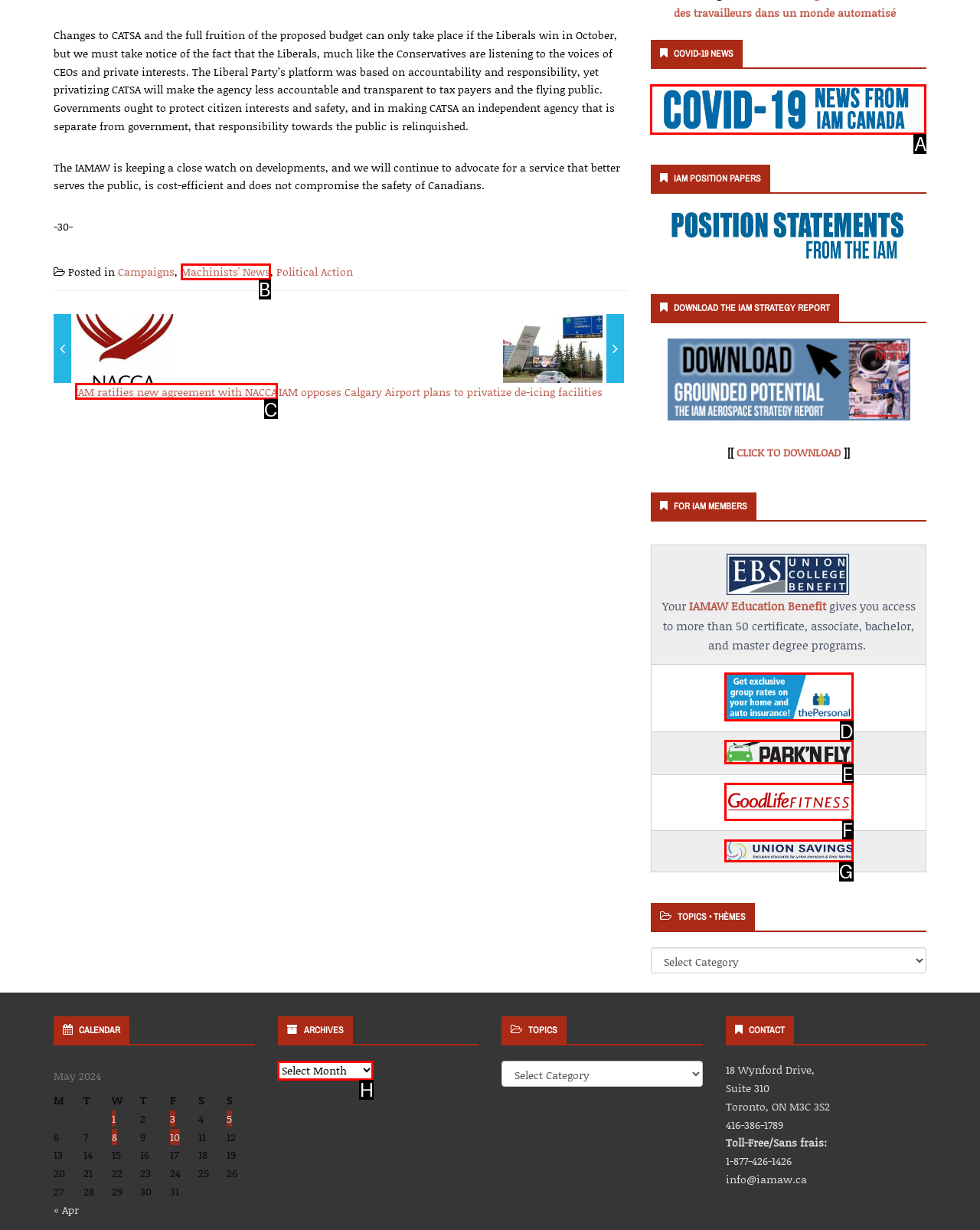Determine the appropriate lettered choice for the task: Explore IAM news. Reply with the correct letter.

A